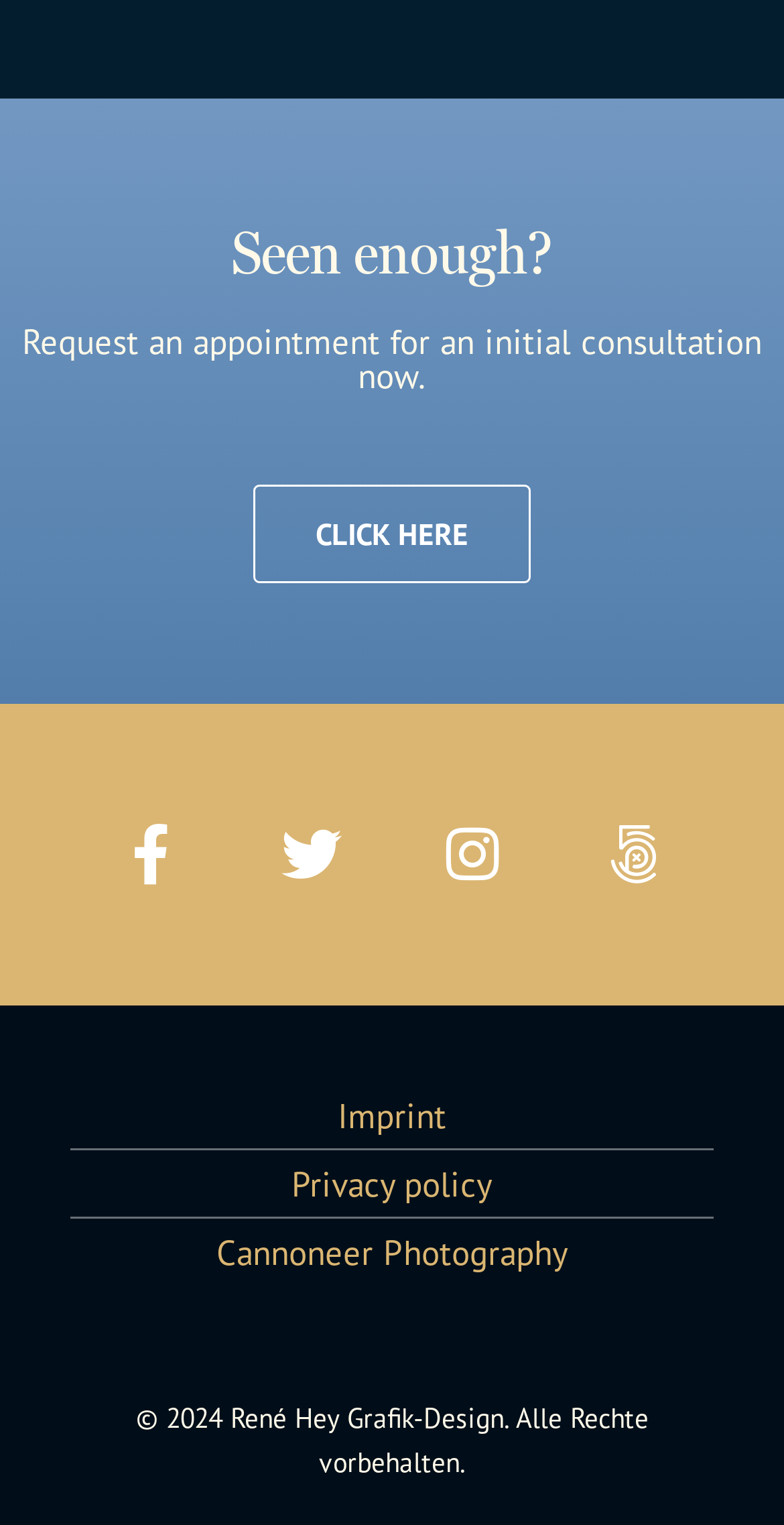Determine the bounding box coordinates for the area that should be clicked to carry out the following instruction: "View Imprint".

[0.1, 0.709, 0.9, 0.753]